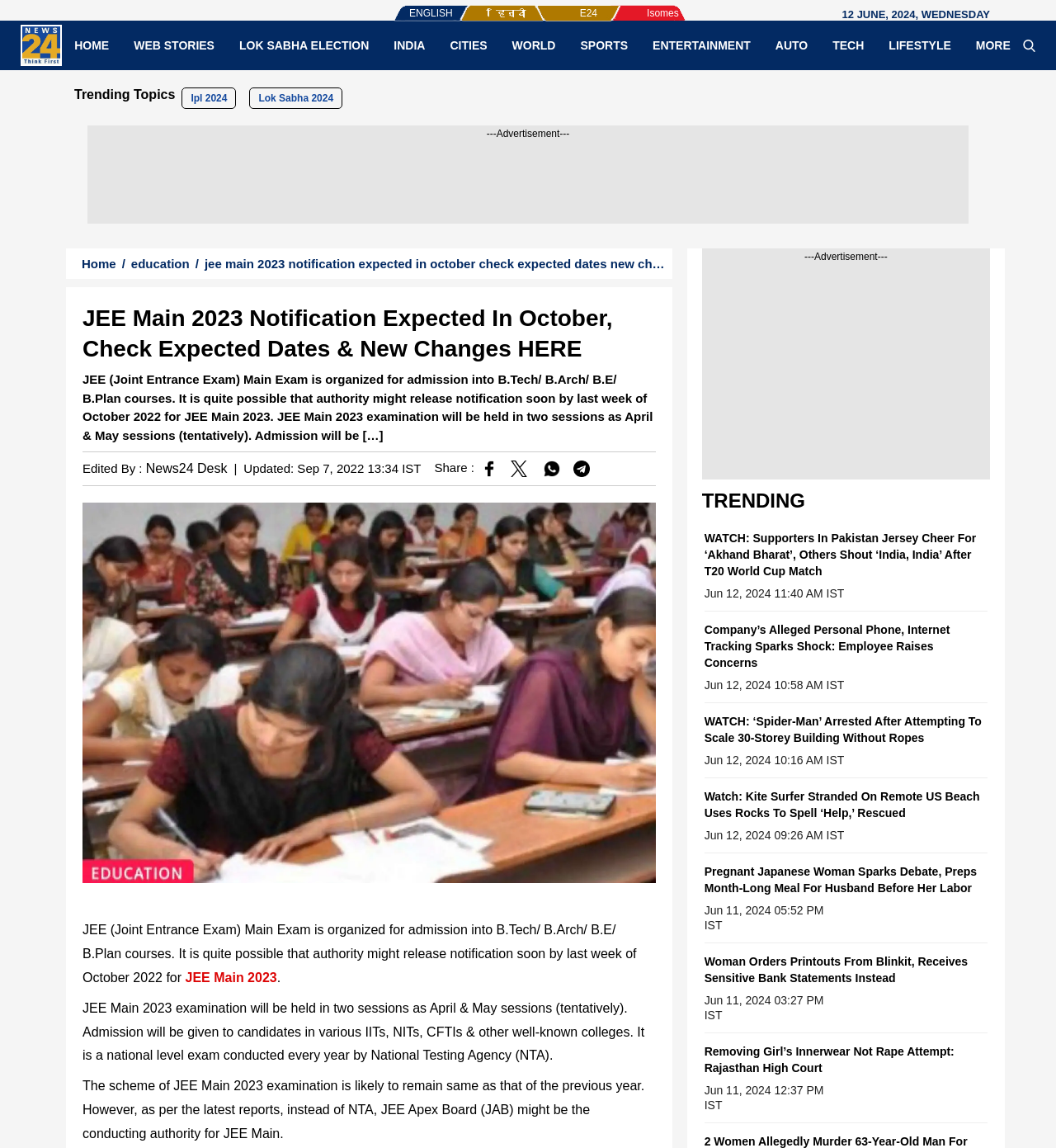Locate the UI element described by One year Newsletter and provide its bounding box coordinates. Use the format (top-left x, top-left y, bottom-right x, bottom-right y) with all values as floating point numbers between 0 and 1.

None